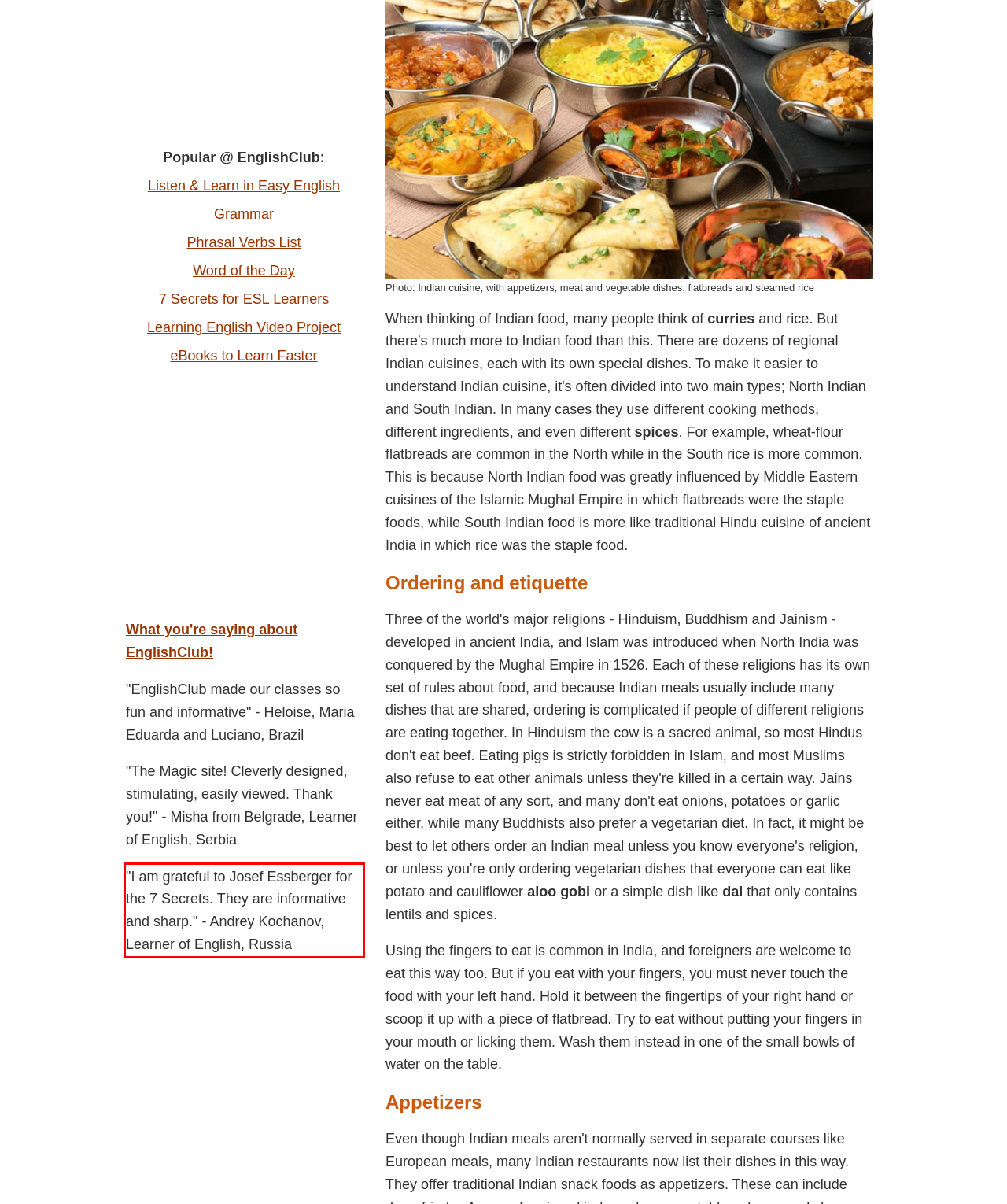Examine the webpage screenshot and use OCR to recognize and output the text within the red bounding box.

"I am grateful to Josef Essberger for the 7 Secrets. They are informative and sharp." - Andrey Kochanov, Learner of English, Russia